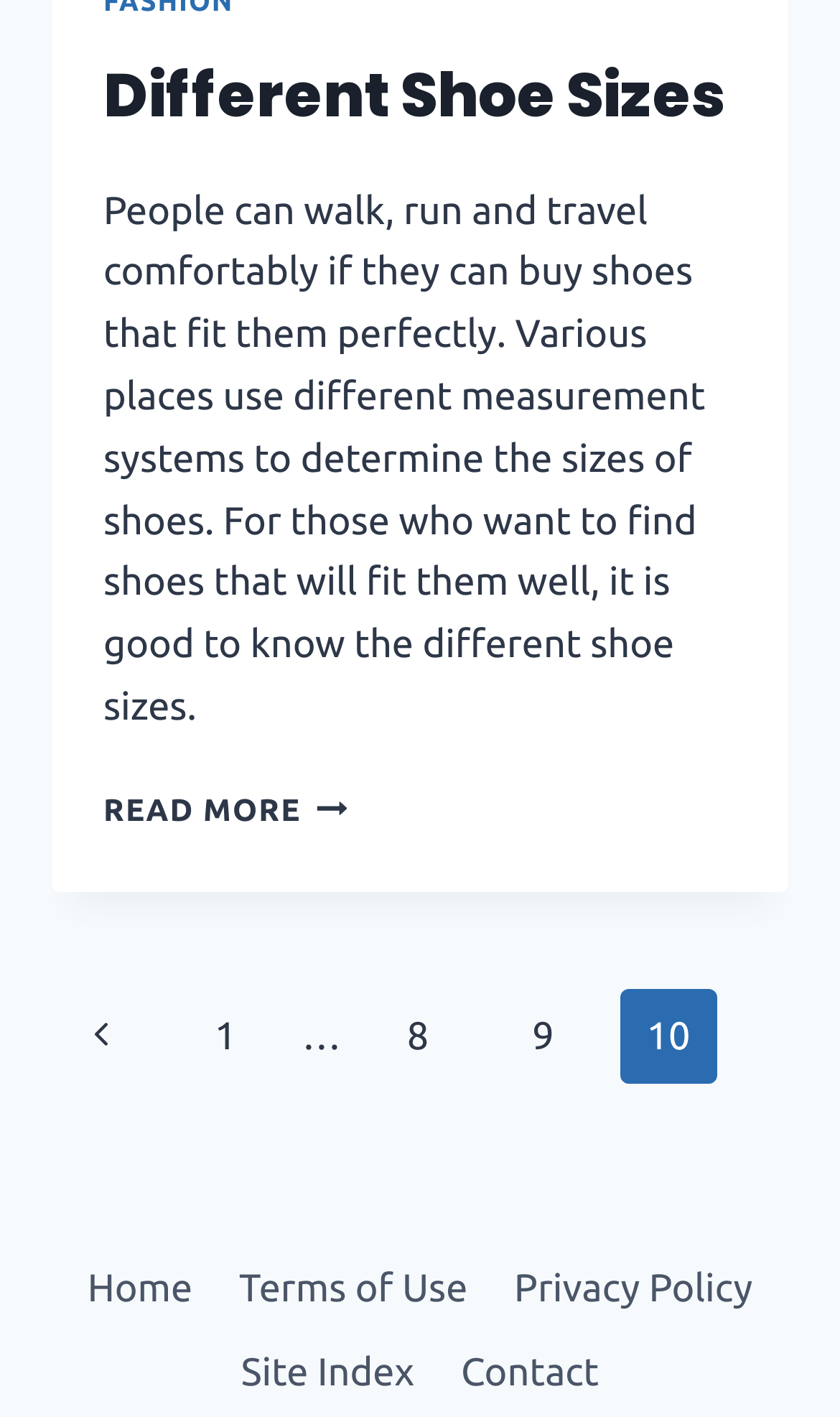Identify the bounding box coordinates for the element that needs to be clicked to fulfill this instruction: "Click on 'Different Shoe Sizes'". Provide the coordinates in the format of four float numbers between 0 and 1: [left, top, right, bottom].

[0.123, 0.038, 0.864, 0.097]